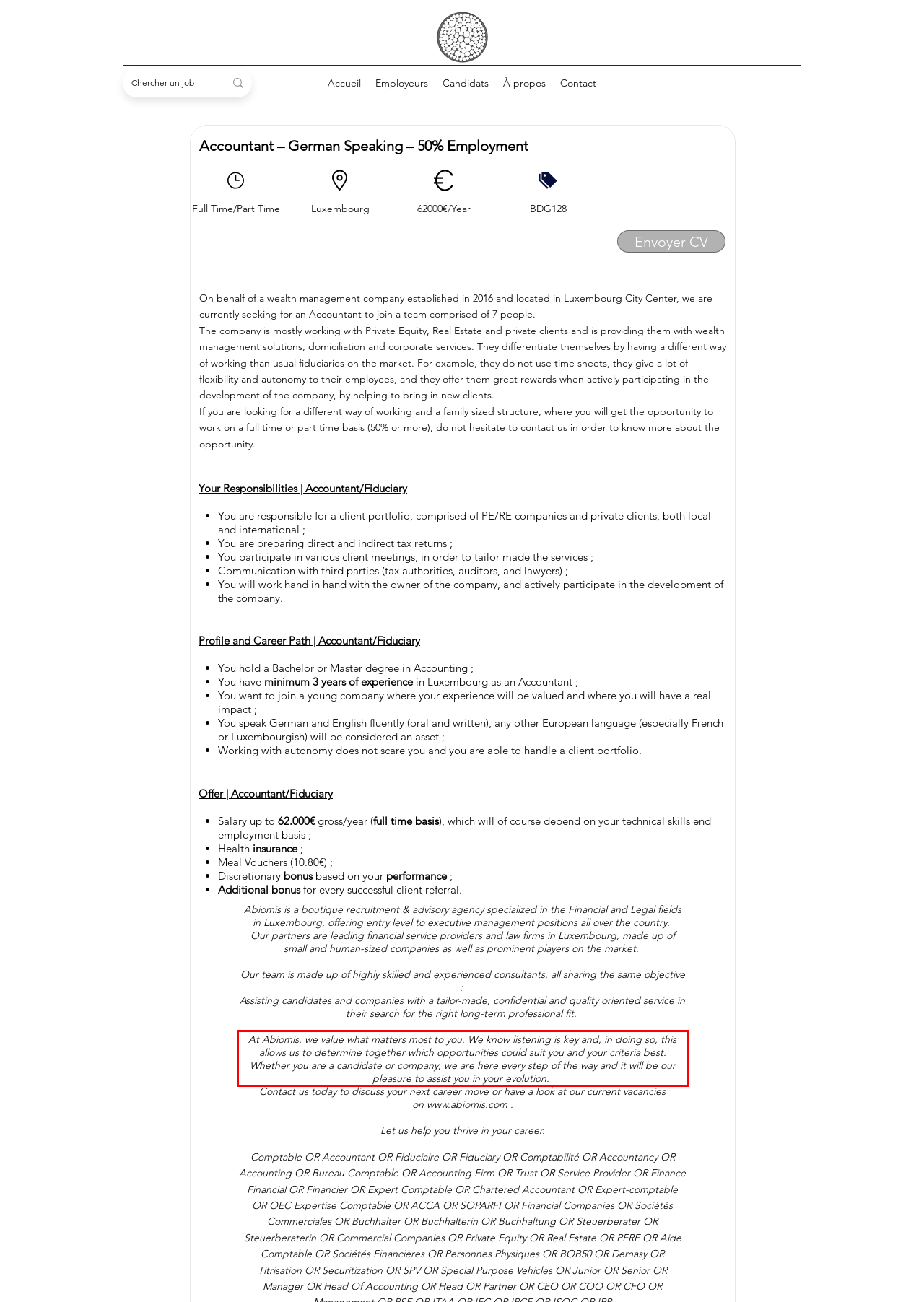You are given a webpage screenshot with a red bounding box around a UI element. Extract and generate the text inside this red bounding box.

At Abiomis, we value what matters most to you. We know listening is key and, in doing so, this allows us to determine together which opportunities could suit you and your criteria best. Whether you are a candidate or company, we are here every step of the way and it will be our pleasure to assist you in your evolution.